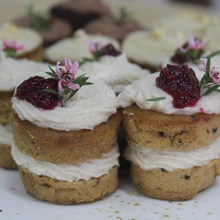What is the texture of the cakes?
Please answer the question with as much detail and depth as you can.

The caption highlights the cakes' moist texture, suggesting that they are not dry or crumbly, but rather soft and tender to the palate.